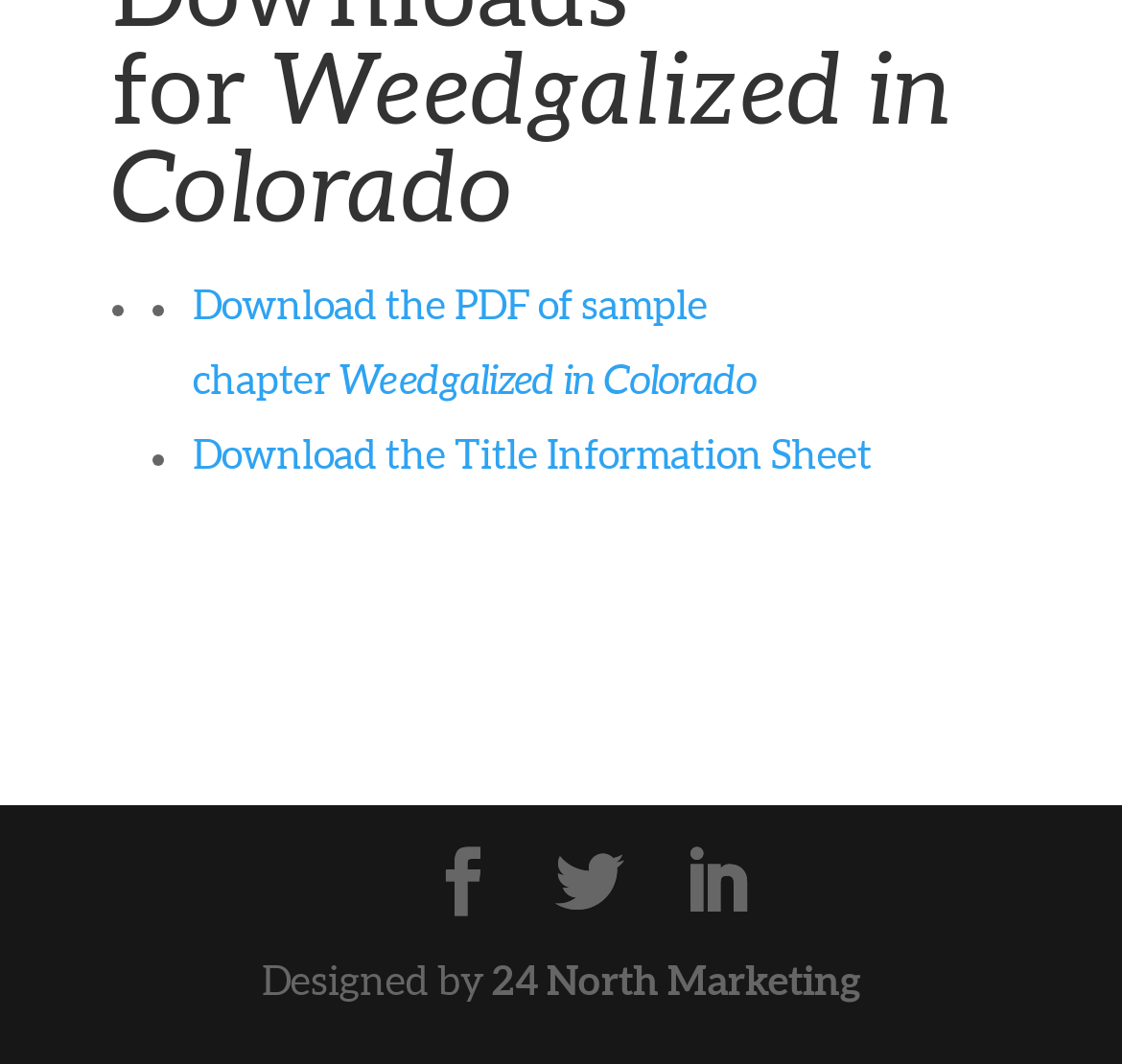Extract the bounding box coordinates of the UI element described by: "Download the Title Information Sheet". The coordinates should include four float numbers ranging from 0 to 1, e.g., [left, top, right, bottom].

[0.172, 0.412, 0.777, 0.45]